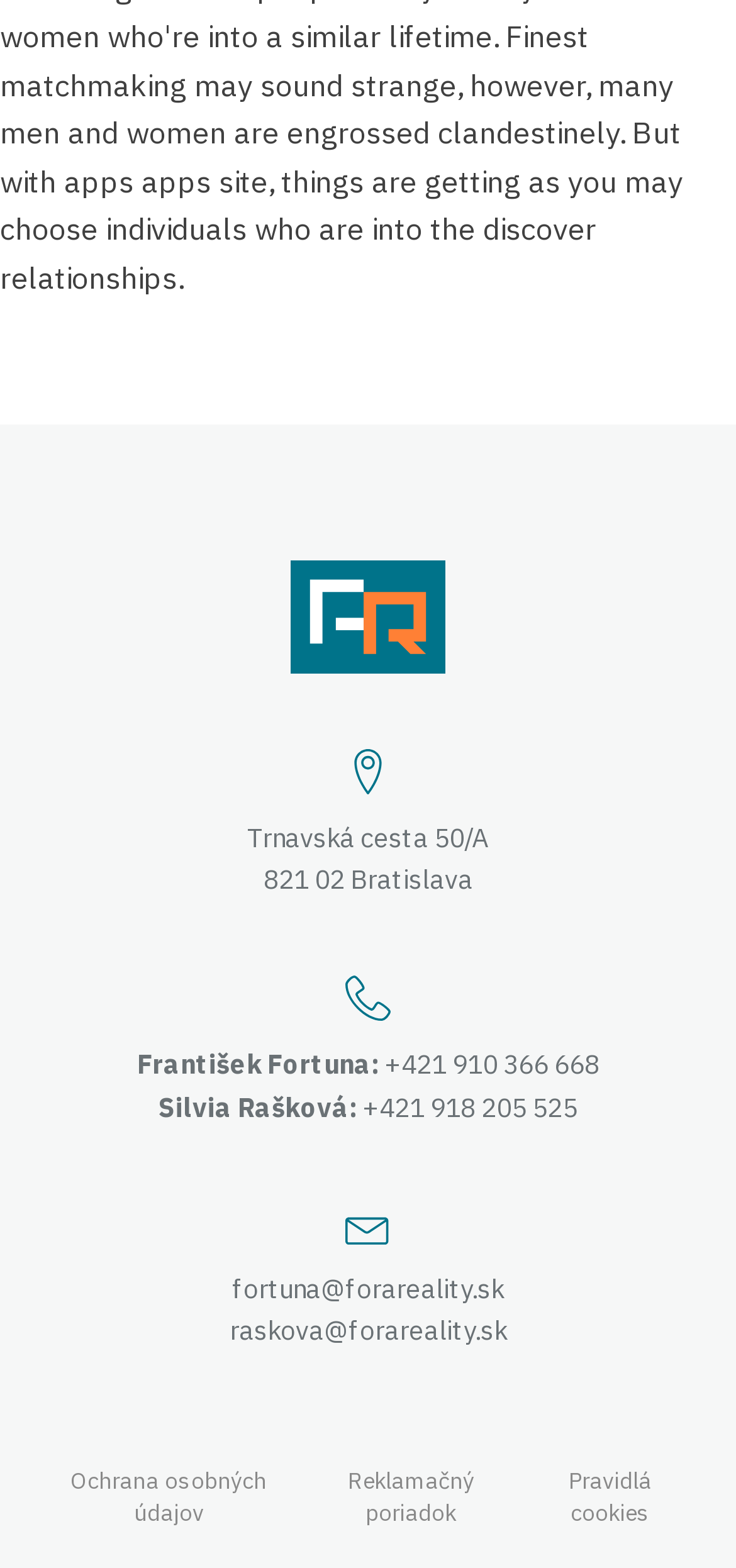What is the phone number of Silvia Rašková?
Please describe in detail the information shown in the image to answer the question.

I found the phone number by looking at the link element next to the name 'Silvia Rašková:', which is '+421 918 205 525'.